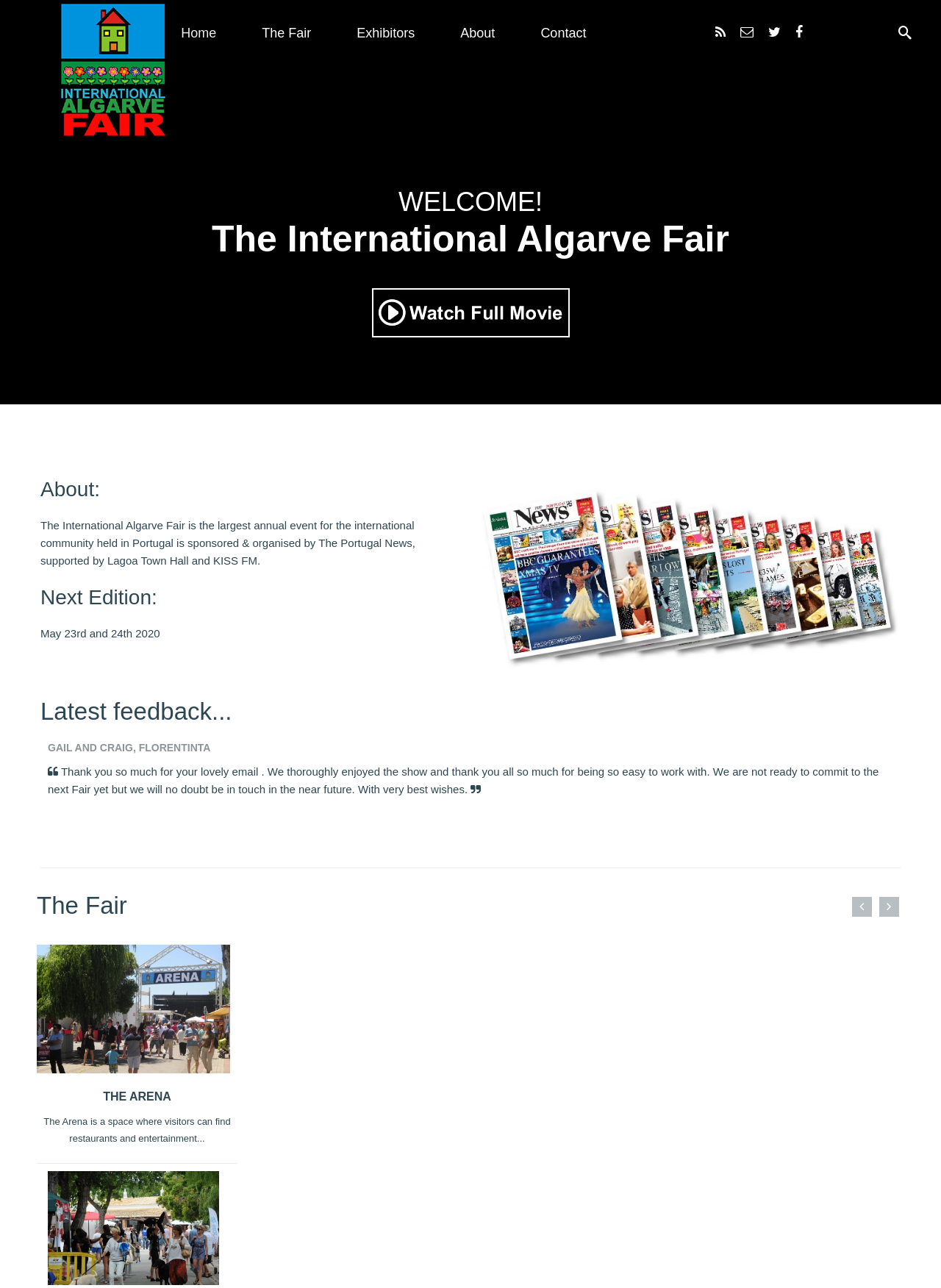Find the bounding box coordinates of the element to click in order to complete this instruction: "Play the video". The bounding box coordinates must be four float numbers between 0 and 1, denoted as [left, top, right, bottom].

[0.0, 0.321, 0.038, 0.349]